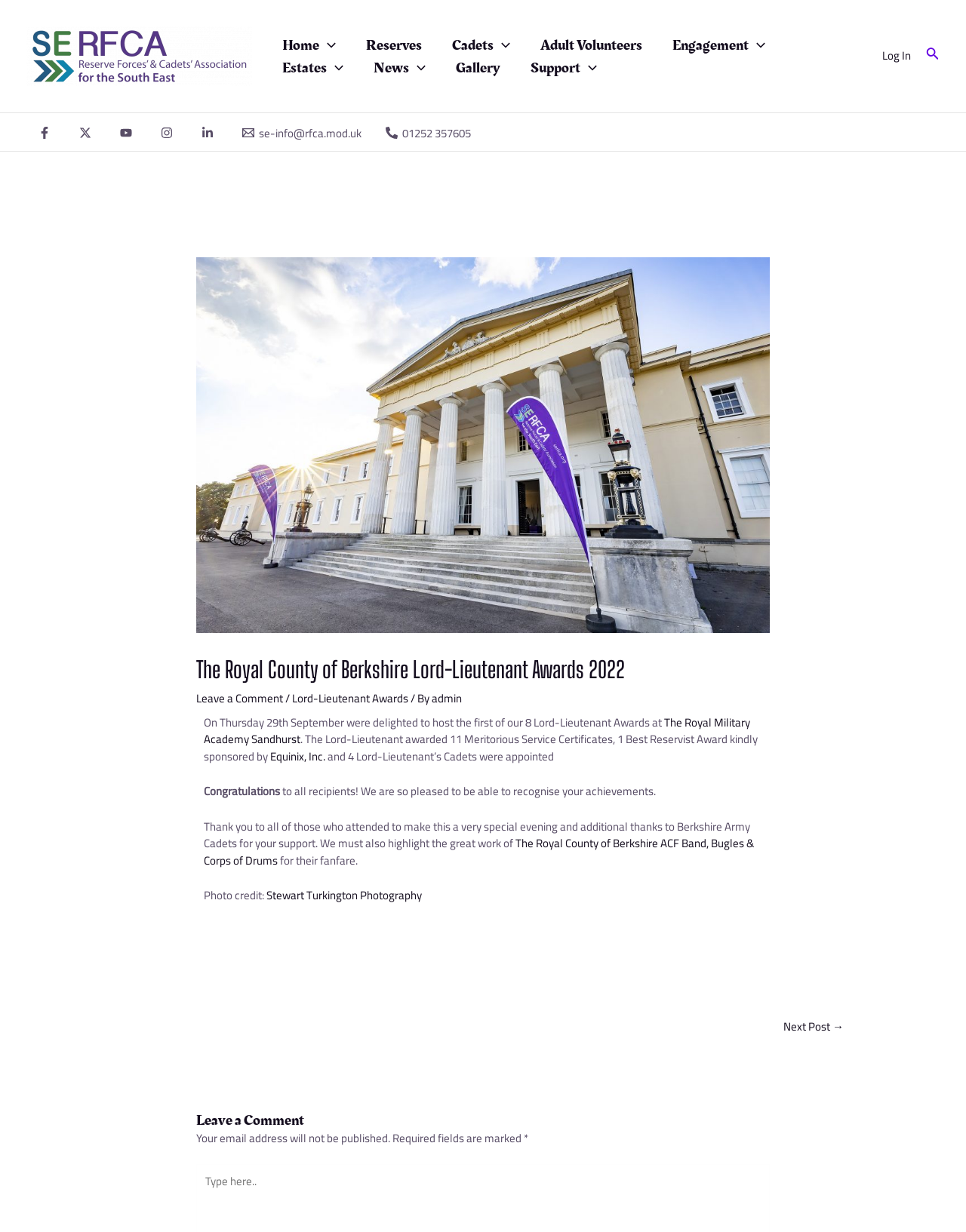Please respond to the question with a concise word or phrase:
What is the name of the awards mentioned in the article?

Lord-Lieutenant Awards